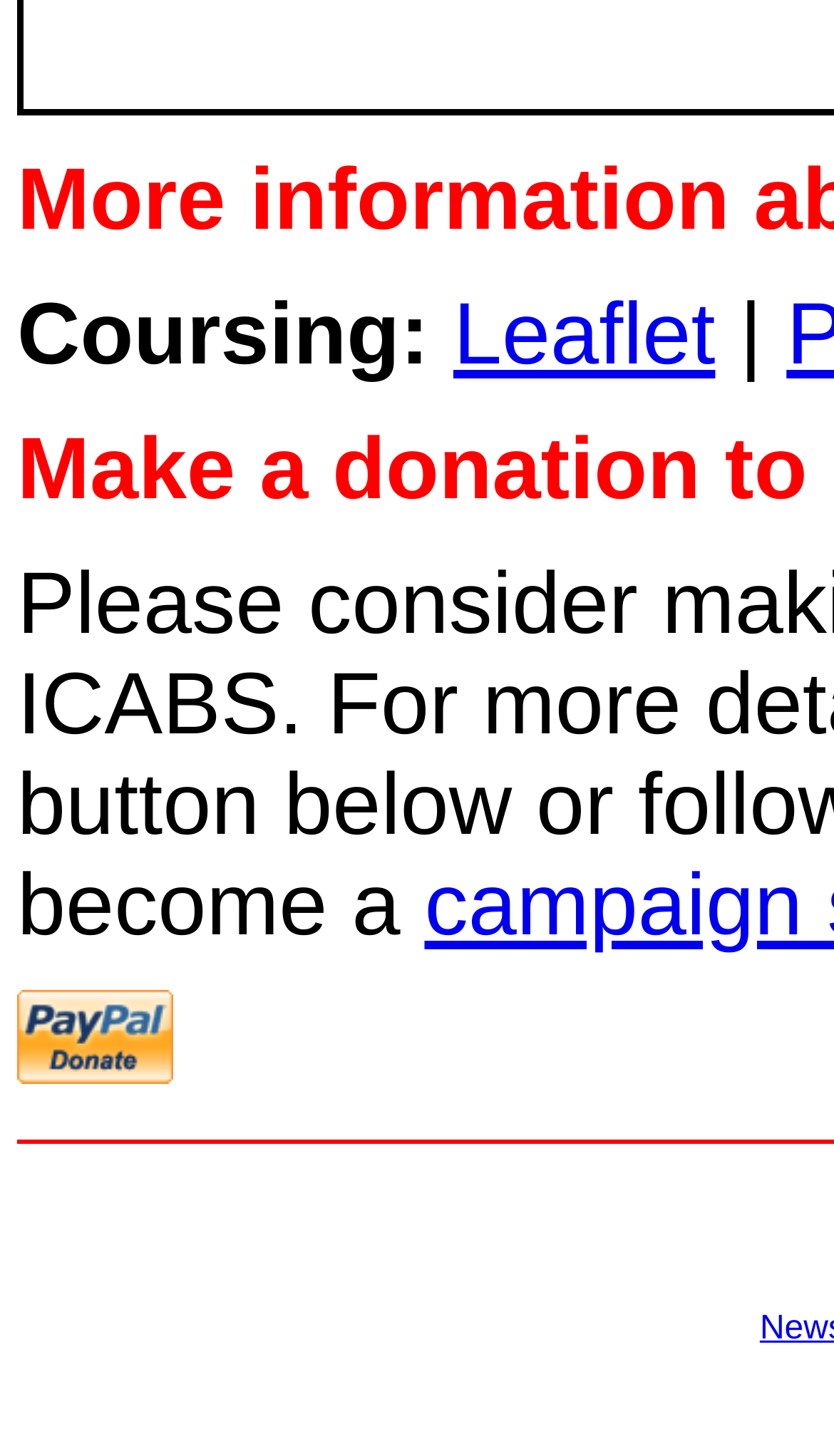Please provide the bounding box coordinate of the region that matches the element description: Leaflet. Coordinates should be in the format (top-left x, top-left y, bottom-right x, bottom-right y) and all values should be between 0 and 1.

[0.544, 0.195, 0.858, 0.263]